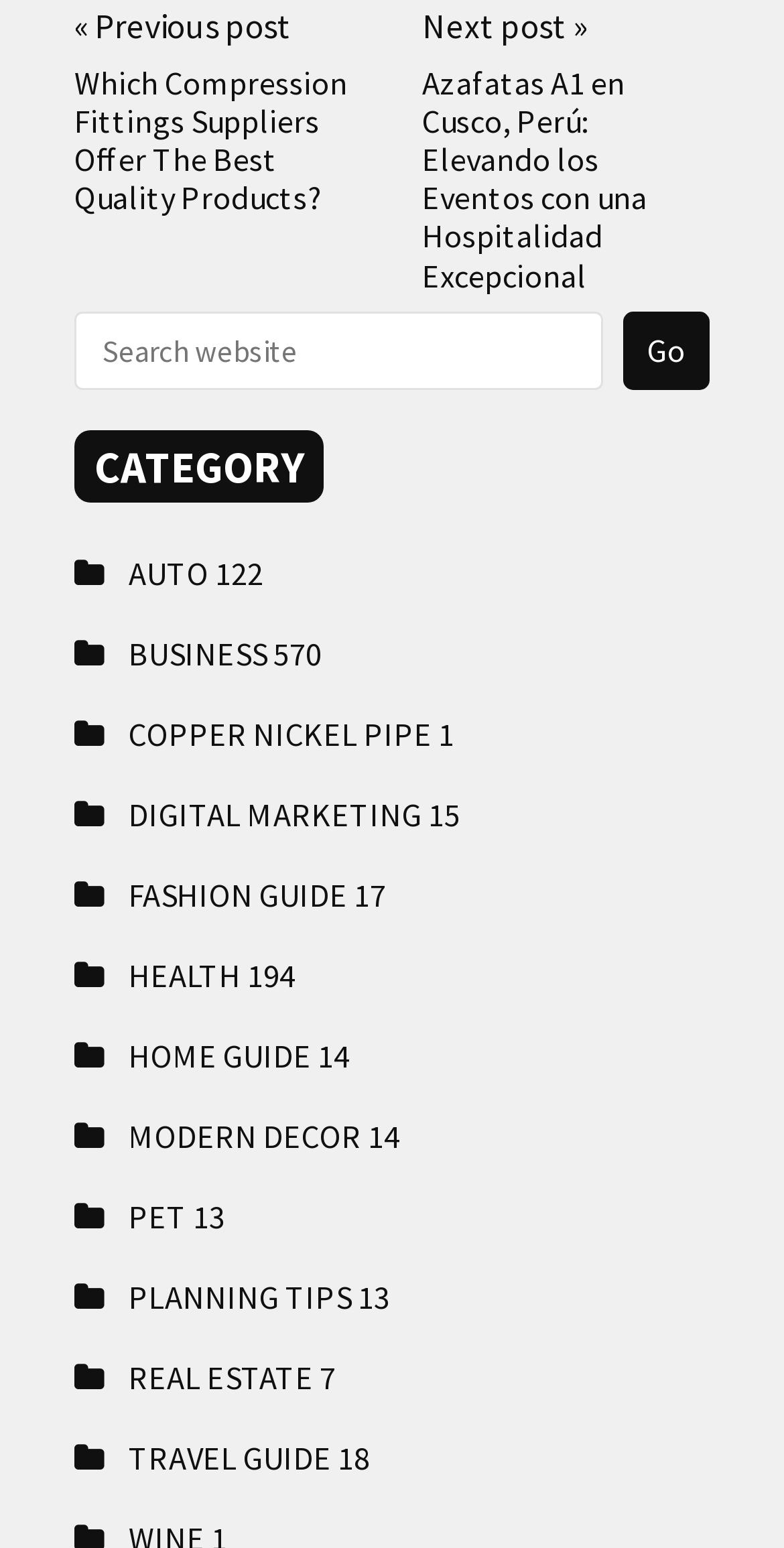Determine the bounding box coordinates of the clickable element to achieve the following action: 'Search website'. Provide the coordinates as four float values between 0 and 1, formatted as [left, top, right, bottom].

[0.095, 0.201, 0.905, 0.252]